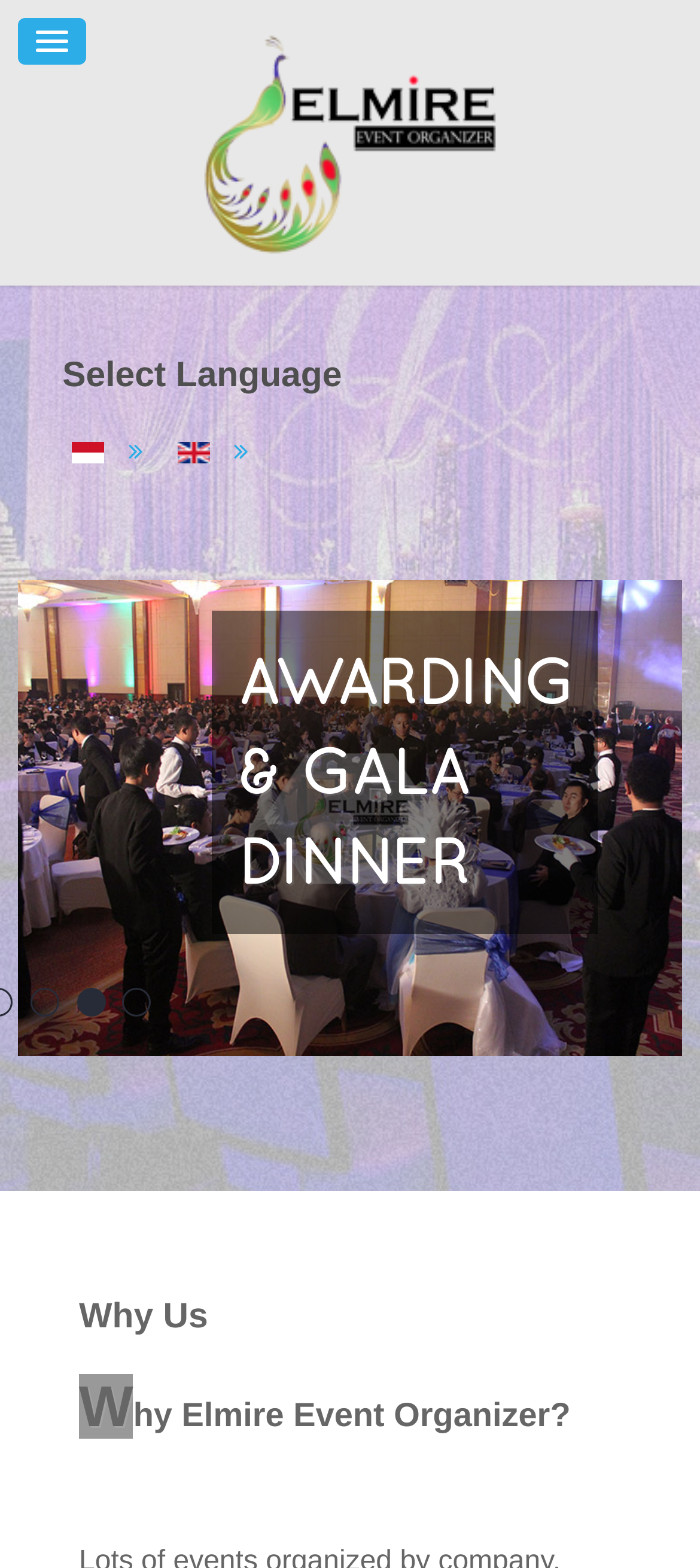How many event types are listed on the webpage?
Identify the answer in the screenshot and reply with a single word or phrase.

4